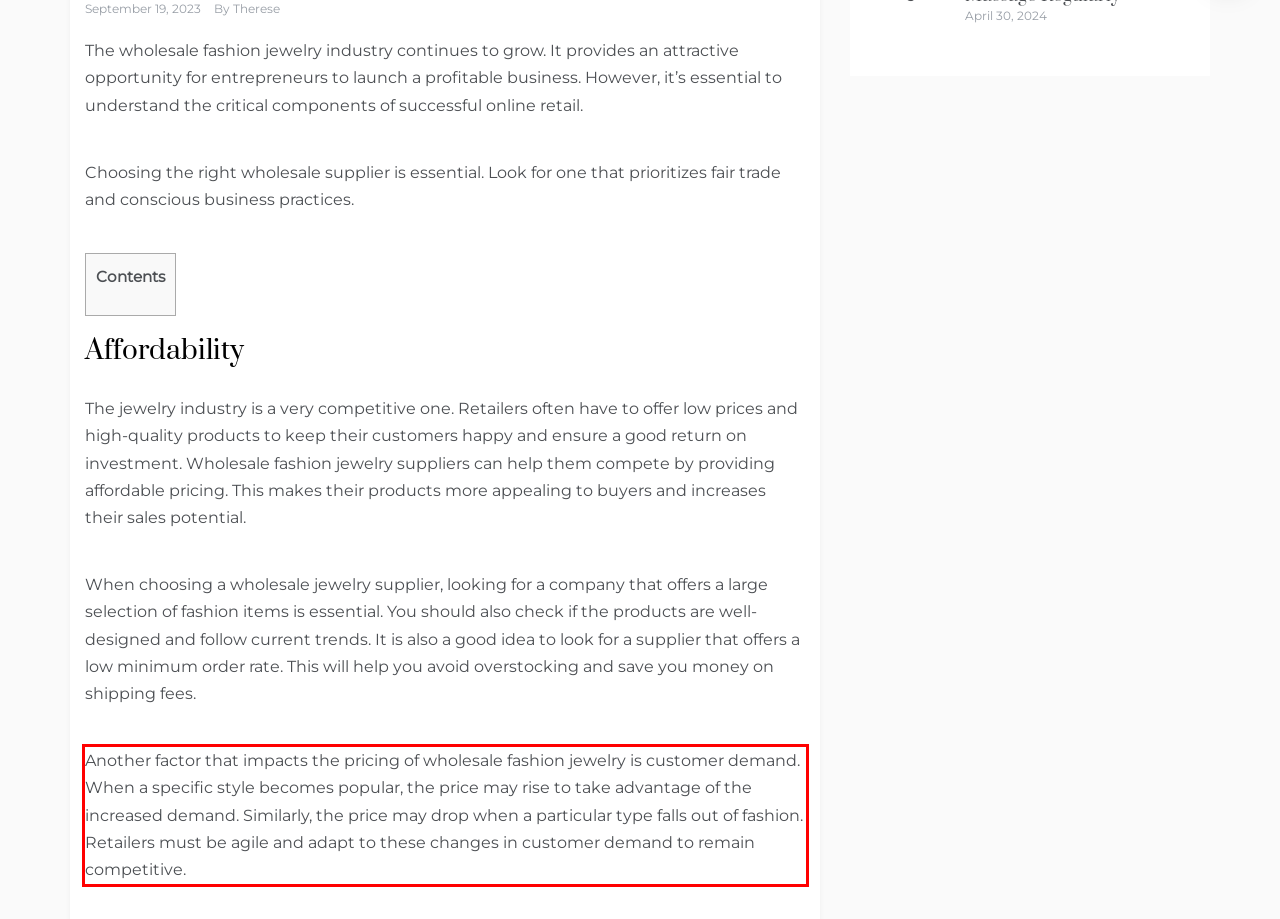Using the provided webpage screenshot, recognize the text content in the area marked by the red bounding box.

Another factor that impacts the pricing of wholesale fashion jewelry is customer demand. When a specific style becomes popular, the price may rise to take advantage of the increased demand. Similarly, the price may drop when a particular type falls out of fashion. Retailers must be agile and adapt to these changes in customer demand to remain competitive.